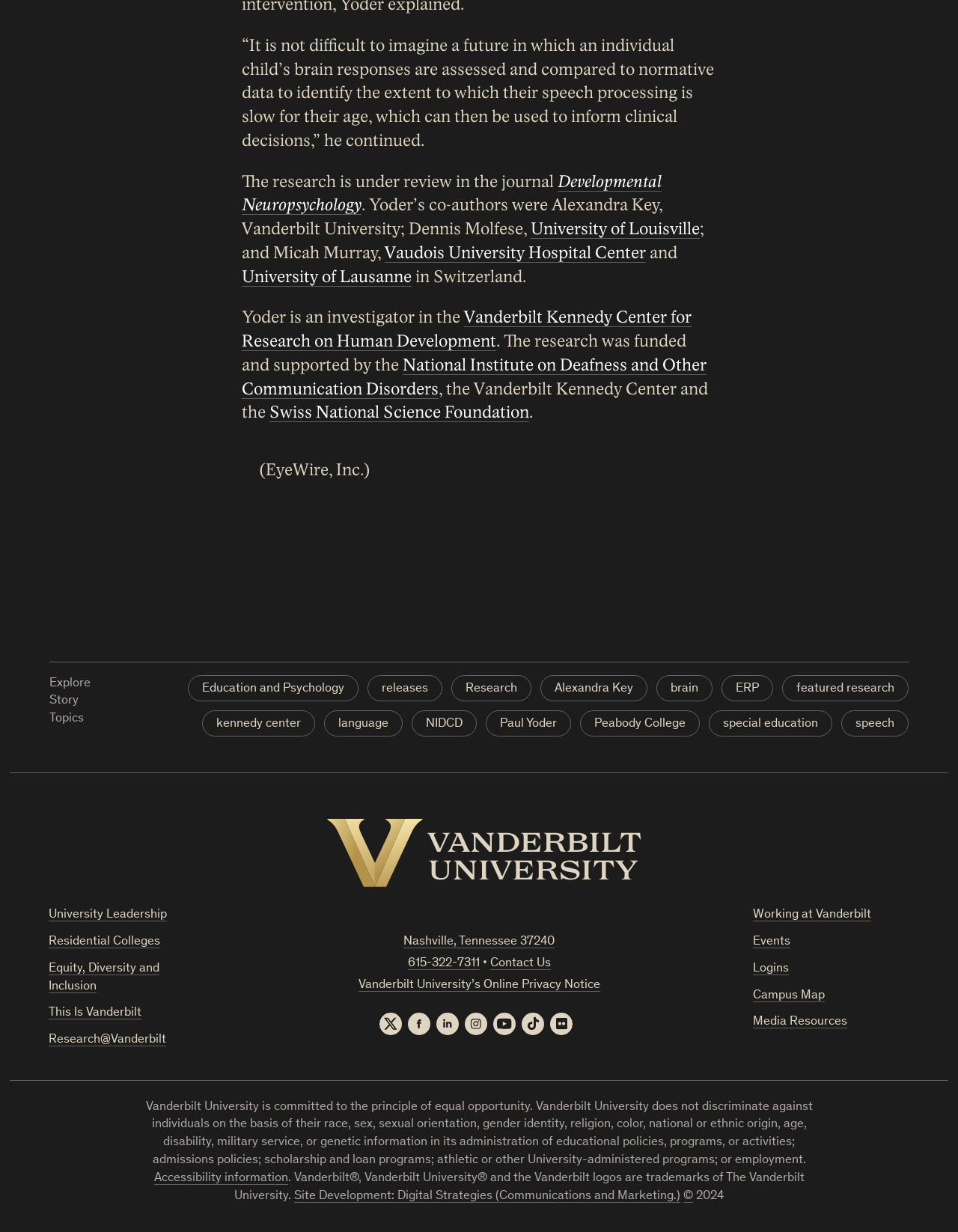Can you specify the bounding box coordinates of the area that needs to be clicked to fulfill the following instruction: "Apply for Peso Online Loan App Now"?

None